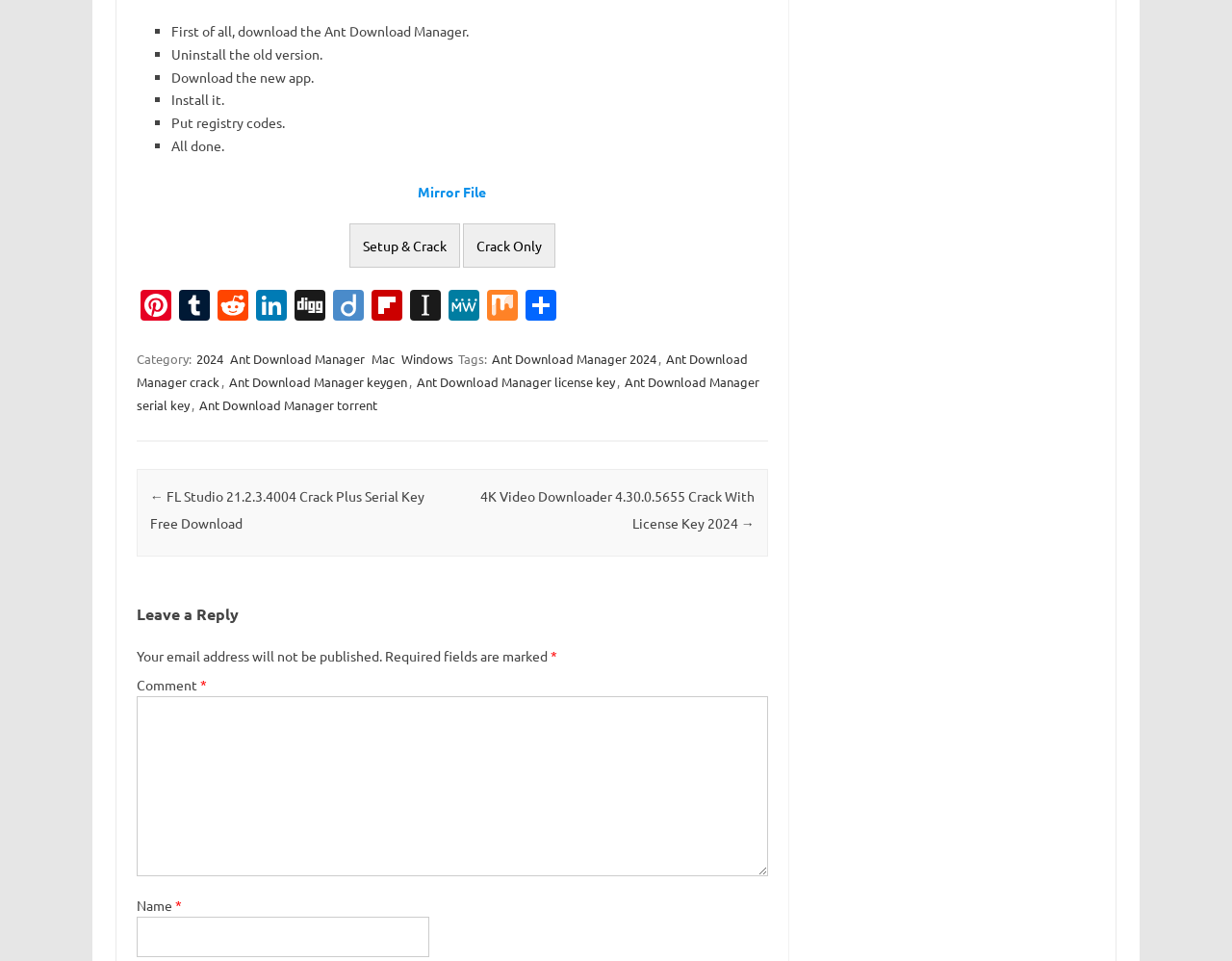Kindly determine the bounding box coordinates for the area that needs to be clicked to execute this instruction: "Leave a comment".

[0.111, 0.725, 0.623, 0.911]